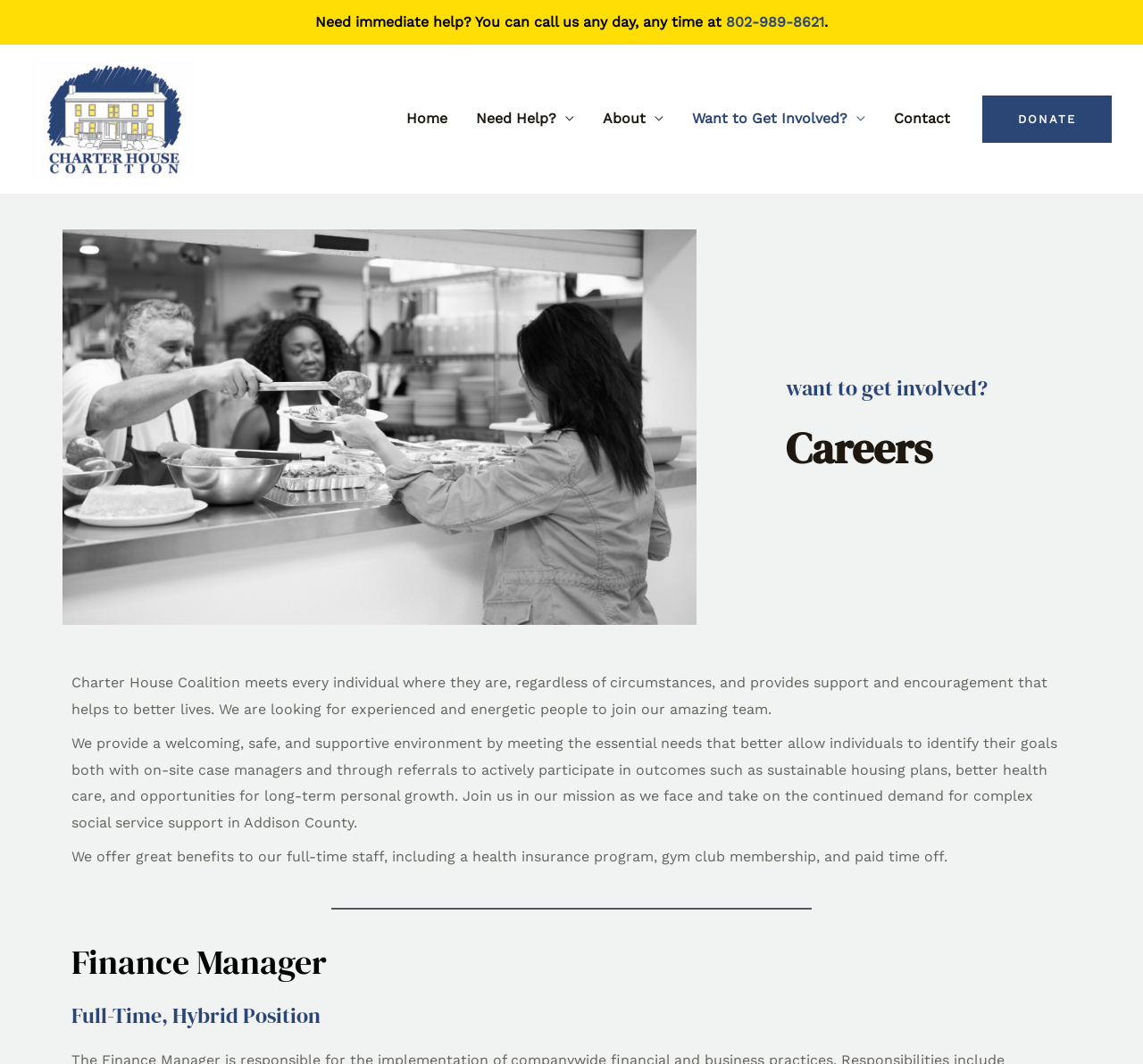Provide a thorough description of the webpage you see.

The webpage is about the careers section of the Charter House Coalition. At the top, there is a logo of Charter House Coalition, which is positioned on the left side of the page. Below the logo, there is a navigation menu with links to different sections of the website, including Home, Need Help?, About, Want to Get Involved?, and Contact.

On the top right side of the page, there is a phone number, 802-989-8621, with a brief message "Need immediate help? You can call us any day, any time at" preceding it. 

The main content of the page is divided into several sections. The first section has a heading "Want to get involved?" and "Careers" in a larger font size, indicating that this is the main topic of the page. Below the headings, there is a paragraph describing the mission of Charter House Coalition, which provides support and encouragement to individuals in need.

The next section describes the work environment and benefits offered by the organization, including a welcoming and supportive environment, opportunities for personal growth, and benefits such as health insurance, gym club membership, and paid time off.

Further down the page, there is a job listing section, with a specific job posting for a Finance Manager position, which is a full-time, hybrid position.